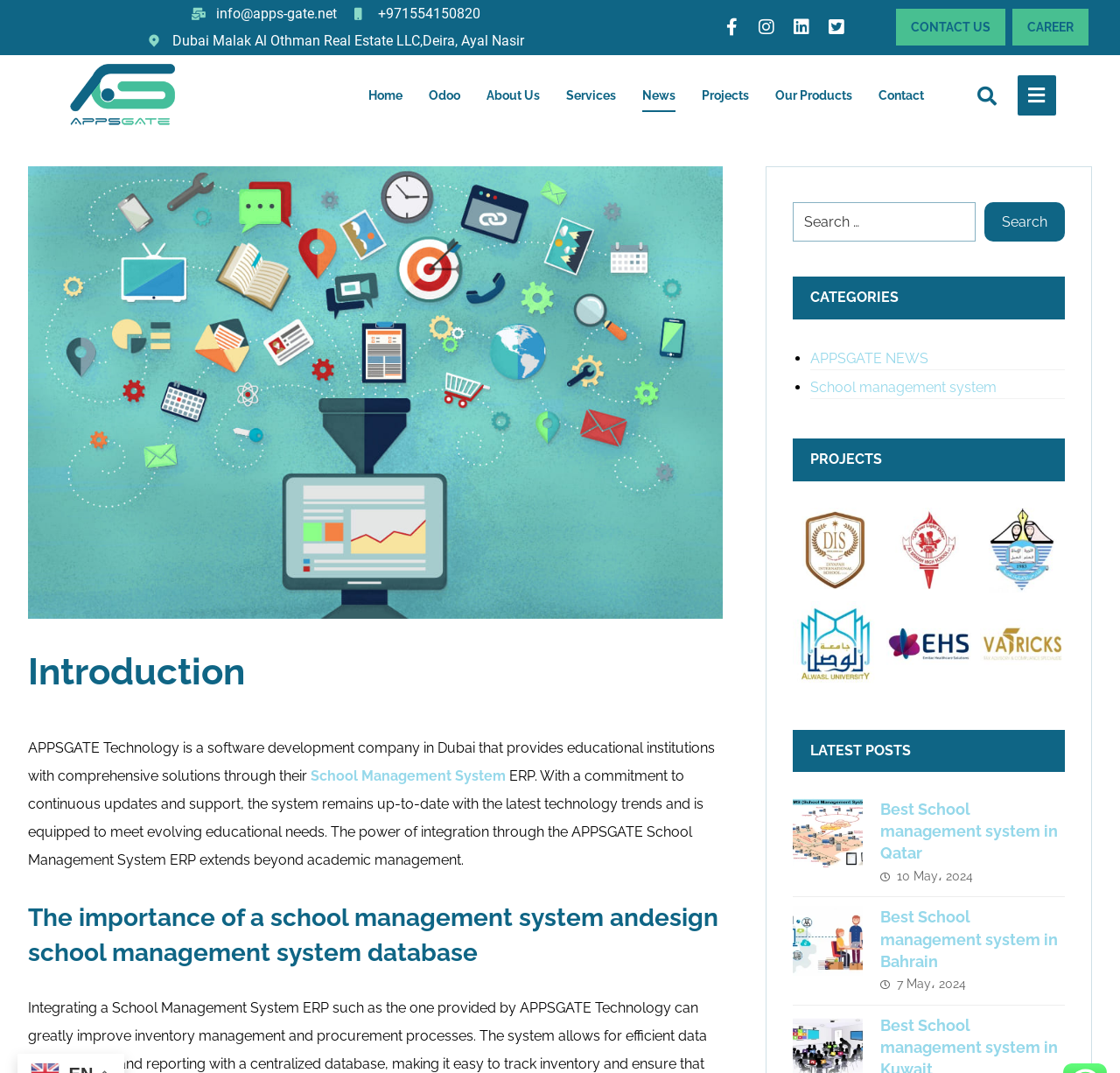Indicate the bounding box coordinates of the element that needs to be clicked to satisfy the following instruction: "Read the latest post about best school management system in Qatar". The coordinates should be four float numbers between 0 and 1, i.e., [left, top, right, bottom].

[0.708, 0.753, 0.77, 0.818]